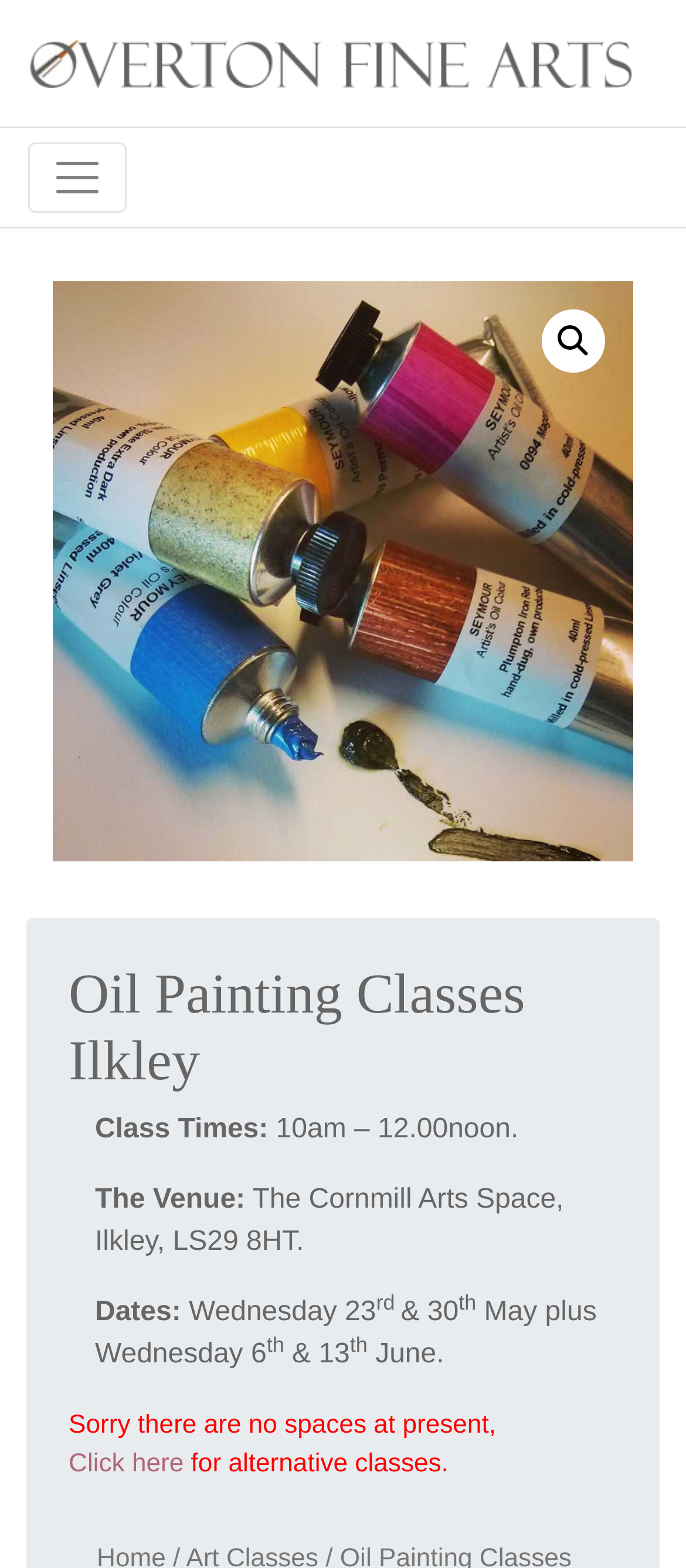Given the element description "alt="Overton Fine Arts"" in the screenshot, predict the bounding box coordinates of that UI element.

[0.038, 0.018, 0.921, 0.063]